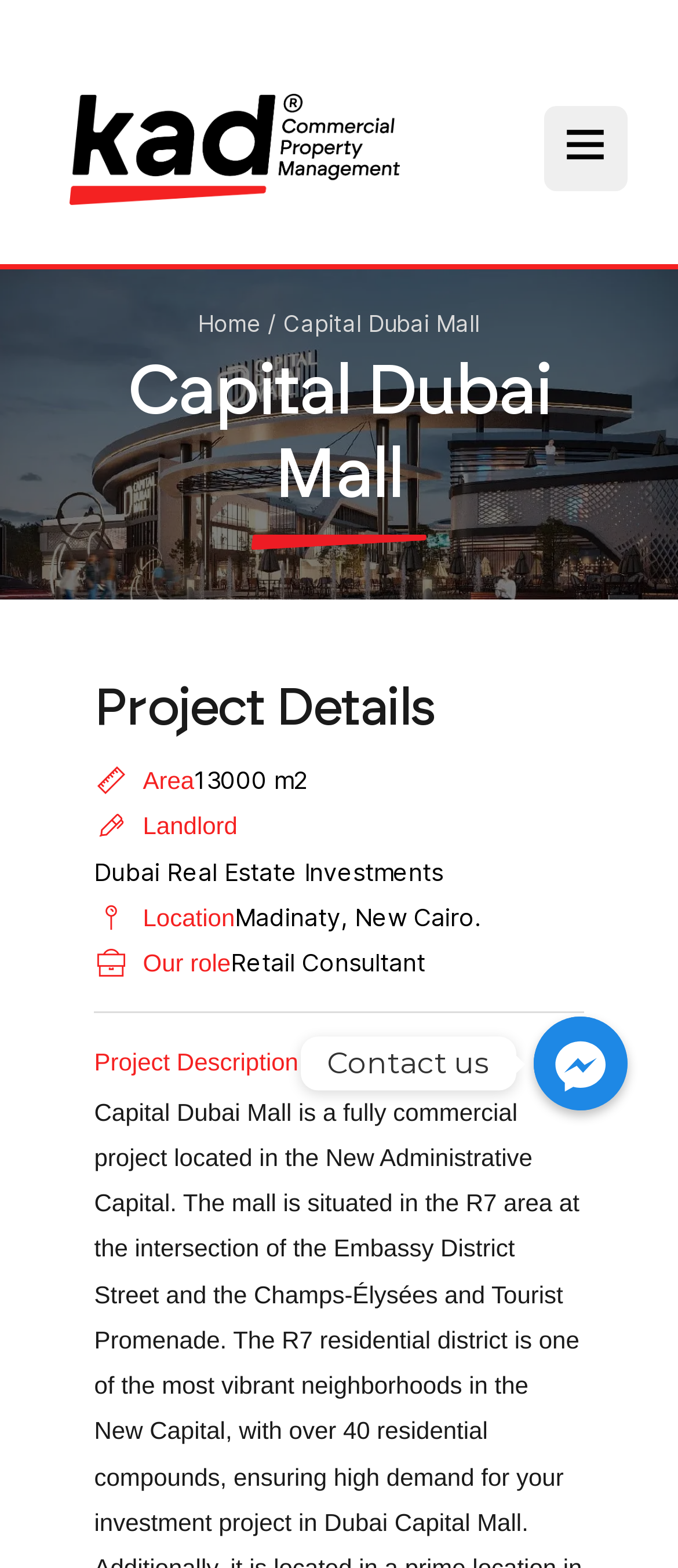What is the role of the company in the Capital Dubai Mall project?
Based on the image, respond with a single word or phrase.

Retail Consultant